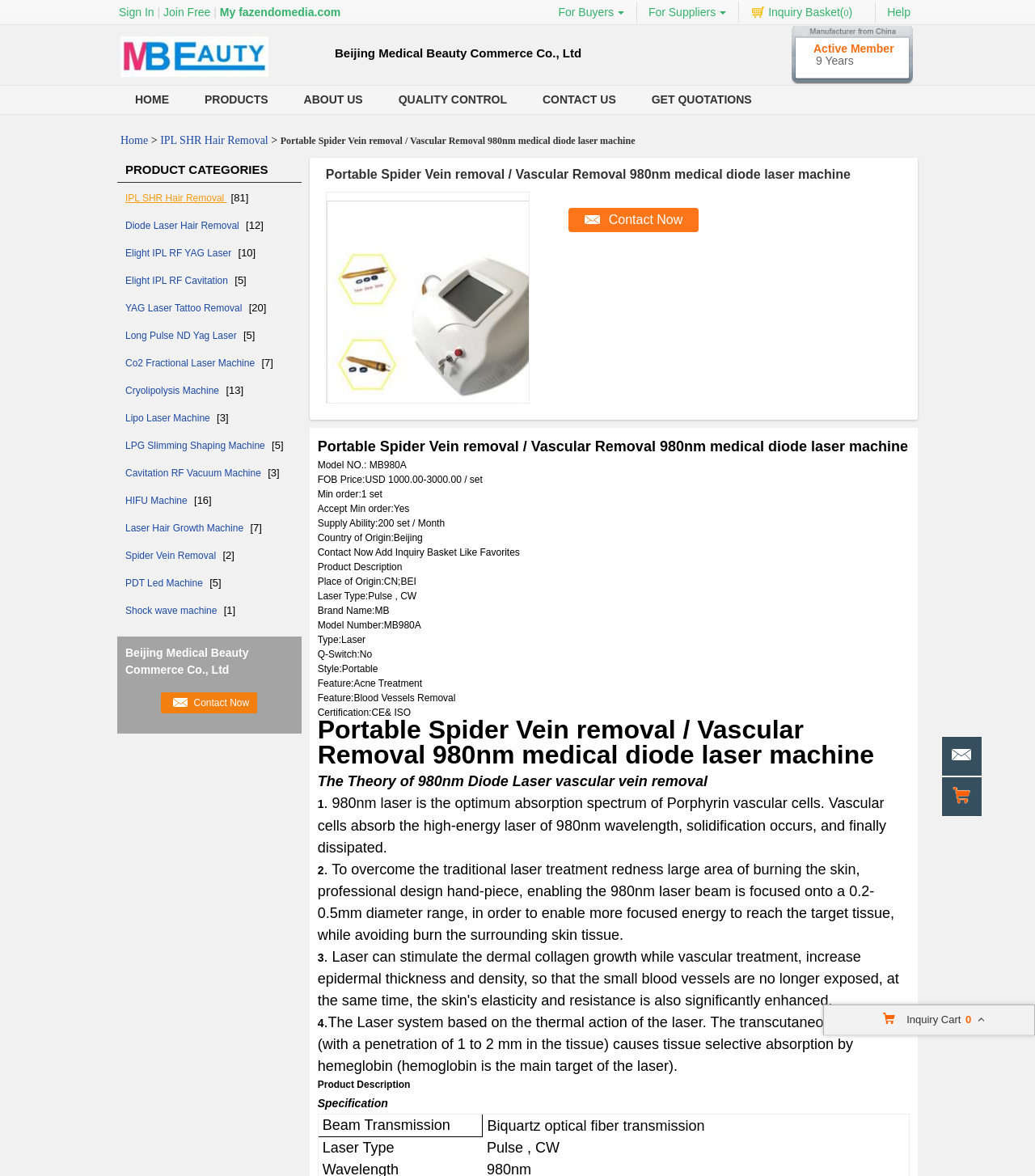Identify the bounding box of the UI element that matches this description: "For Buyers".

[0.528, 0.001, 0.614, 0.019]